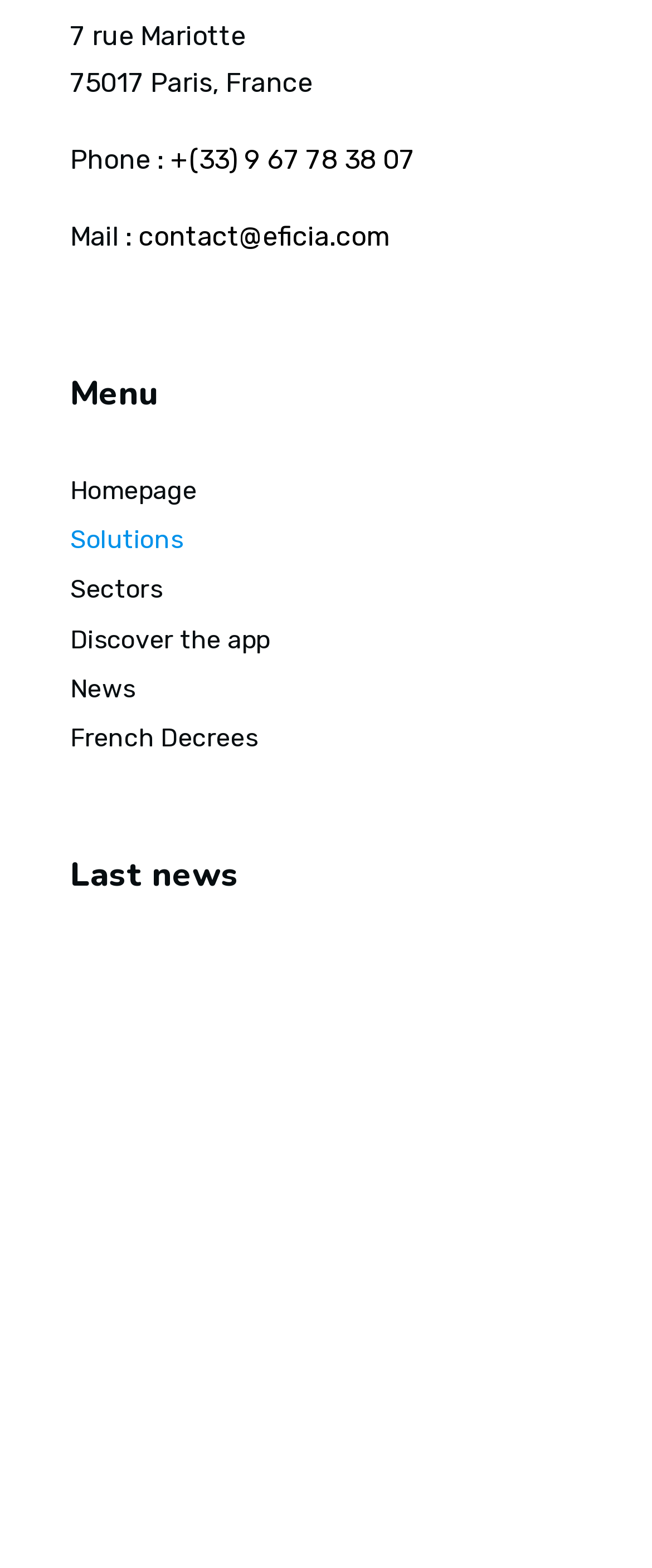Select the bounding box coordinates of the element I need to click to carry out the following instruction: "Read more about 'Avoid the pitfalls of the BACS Decree'".

[0.108, 0.621, 0.872, 0.645]